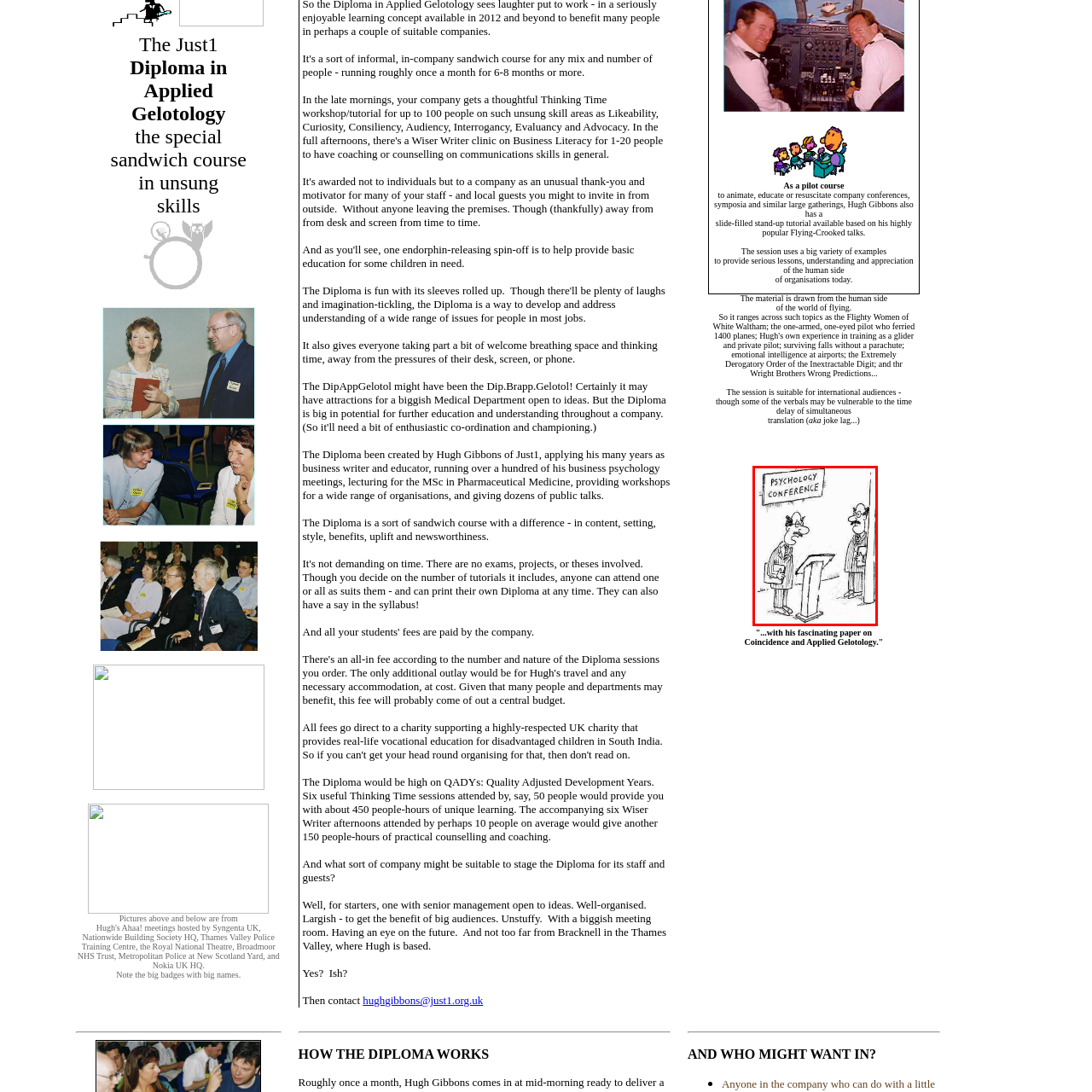Look closely at the section within the red border and give a one-word or brief phrase response to this question: 
What is the speaker addressing?

An audience